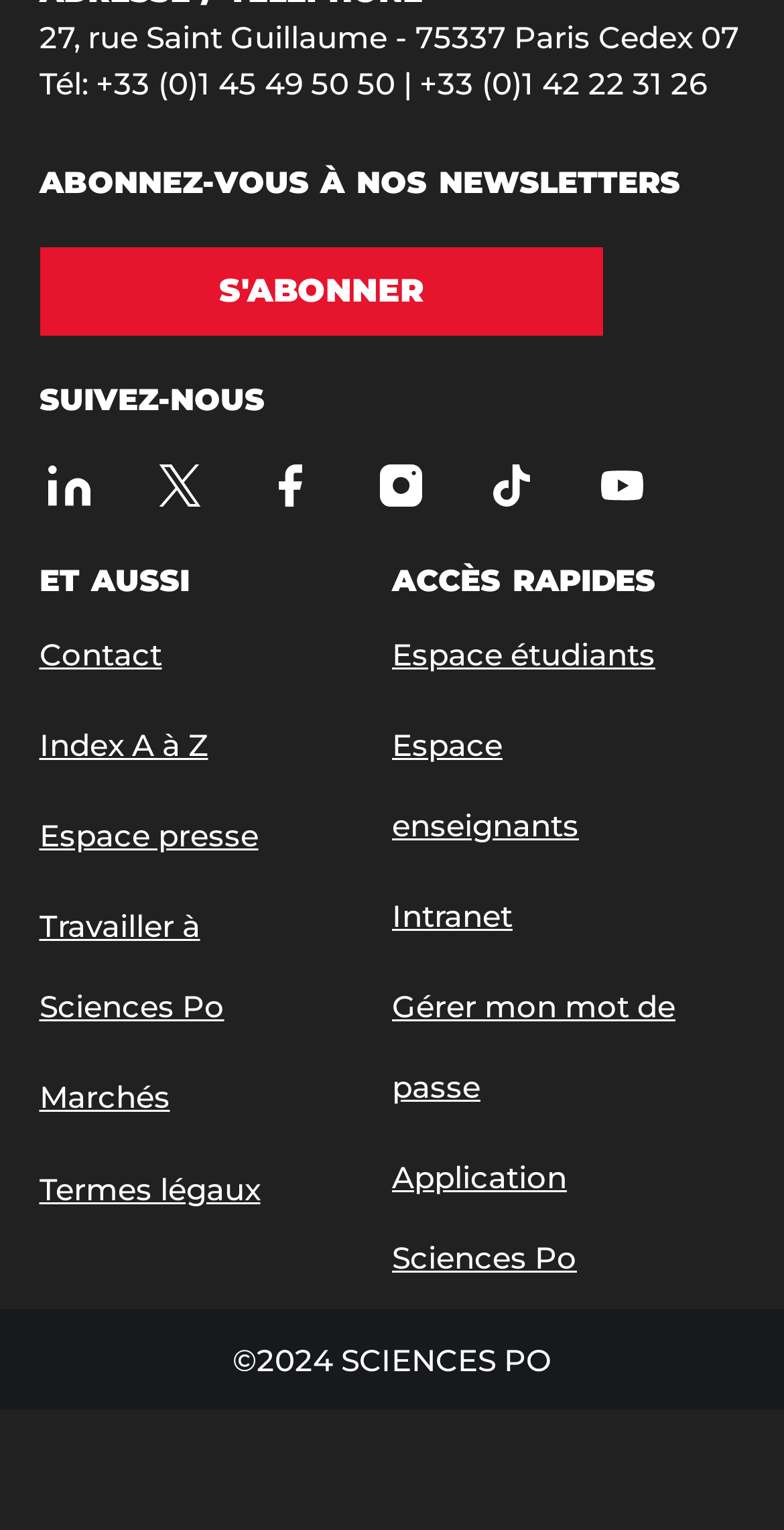Provide the bounding box coordinates for the UI element that is described by this text: "Gérer mon mot de passe". The coordinates should be in the form of four float numbers between 0 and 1: [left, top, right, bottom].

[0.5, 0.632, 0.878, 0.737]